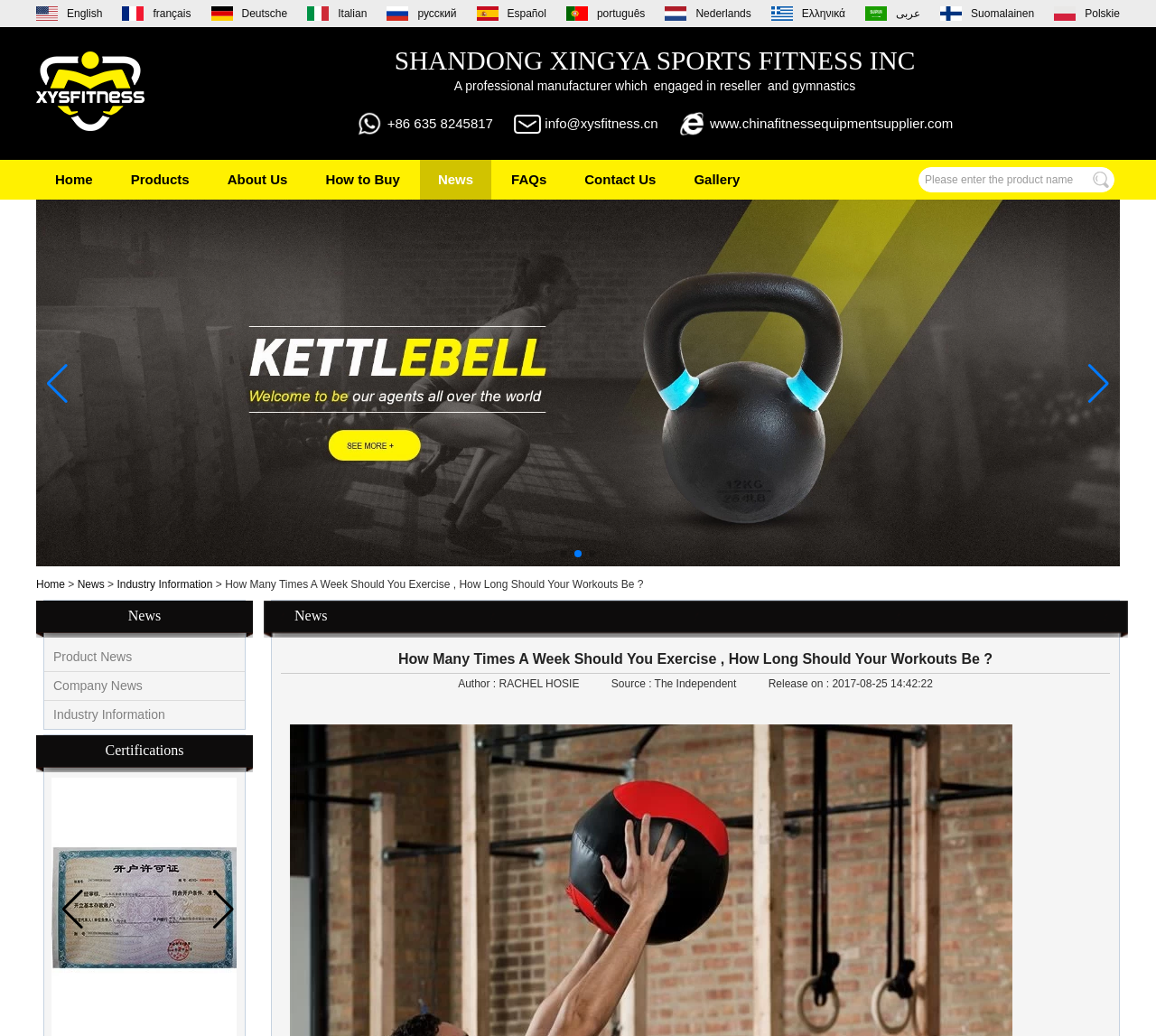Identify the bounding box coordinates of the specific part of the webpage to click to complete this instruction: "Search for a product".

[0.941, 0.159, 0.964, 0.188]